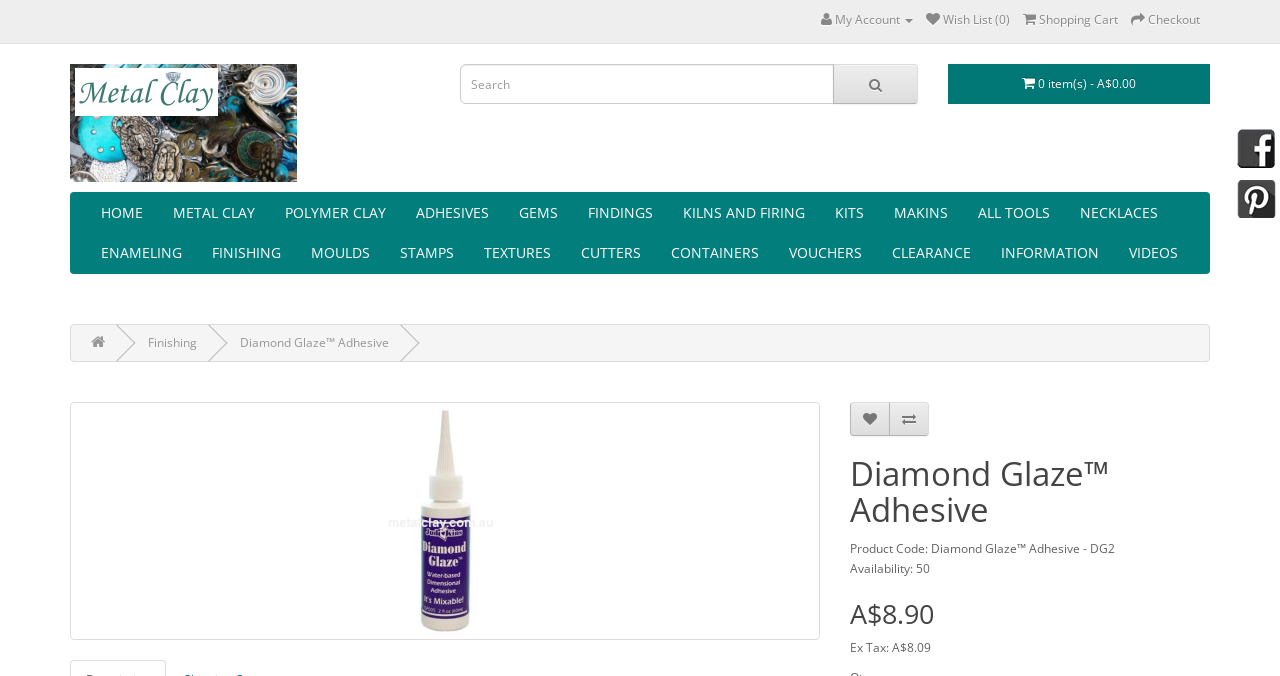Locate the bounding box of the UI element described by: "Containers" in the given webpage screenshot.

[0.512, 0.345, 0.605, 0.404]